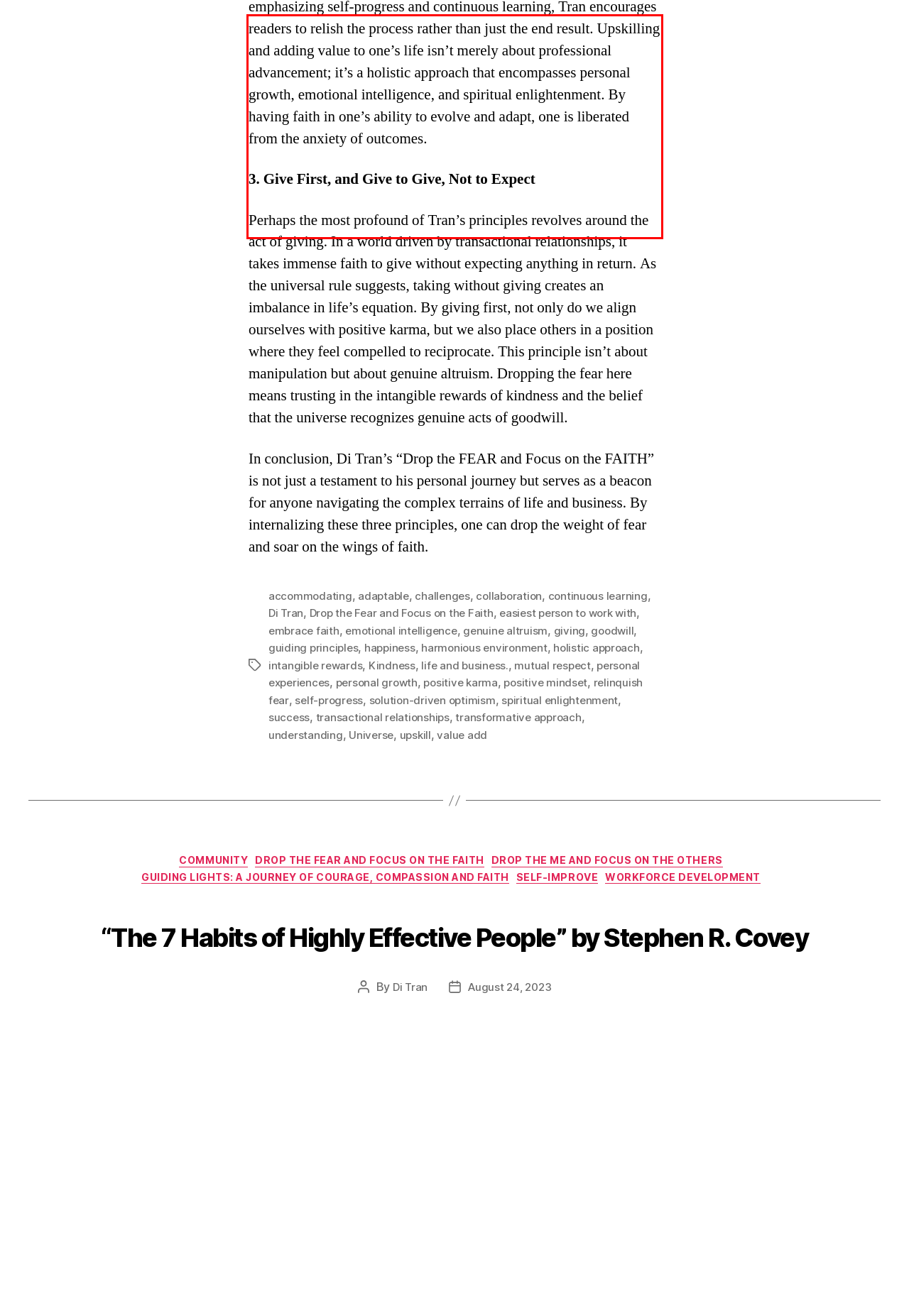Look at the webpage screenshot and recognize the text inside the red bounding box.

The second principle deals with our obsession with outcomes. Too often, we’re held captive by the fear of failure or the anticipation of success, causing us to lose sight of the journey itself. By emphasizing self-progress and continuous learning, Tran encourages readers to relish the process rather than just the end result. Upskilling and adding value to one’s life isn’t merely about professional advancement; it’s a holistic approach that encompasses personal growth, emotional intelligence, and spiritual enlightenment. By having faith in one’s ability to evolve and adapt, one is liberated from the anxiety of outcomes.